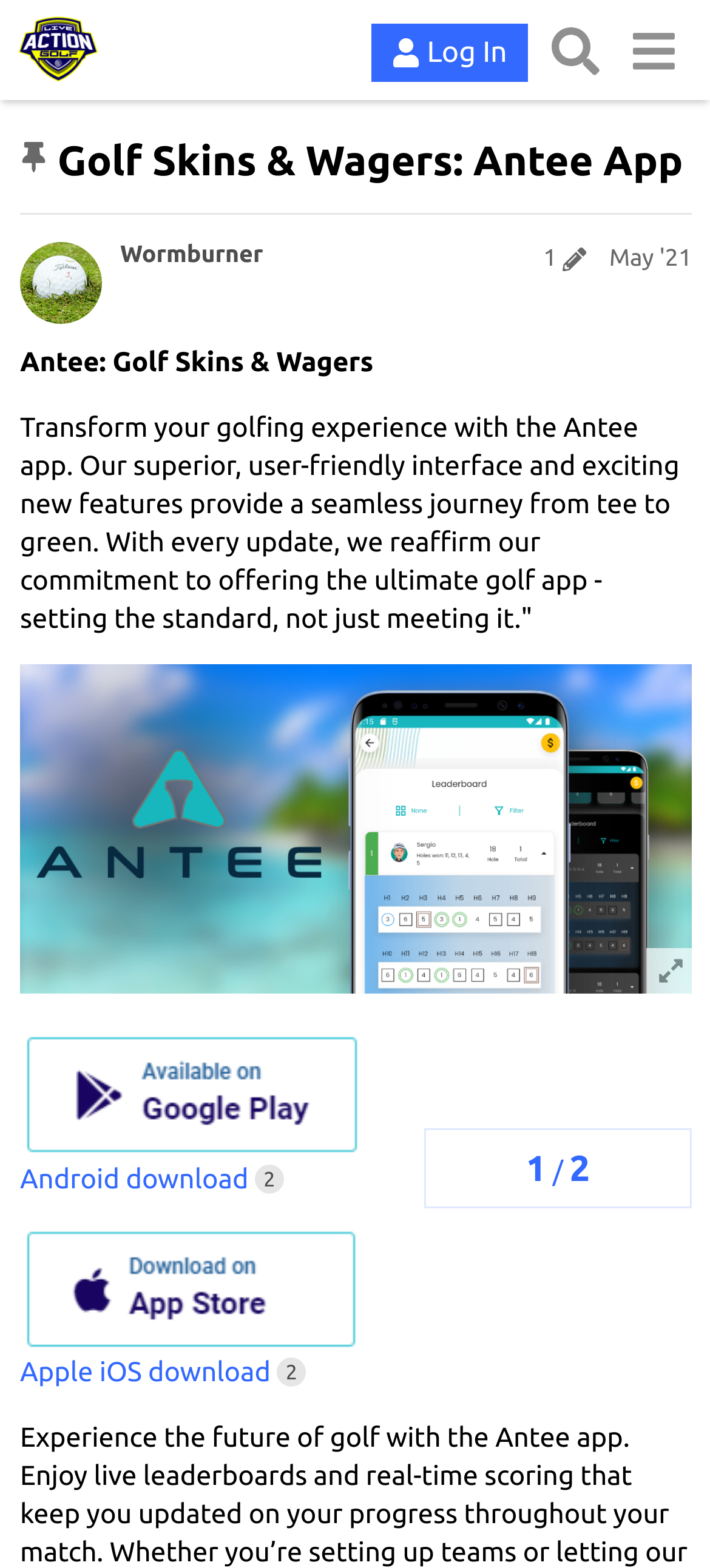What is the name of the app?
Can you give a detailed and elaborate answer to the question?

I found the answer by looking at the heading 'Golf Skins & Wagers: Antee App' and the text 'Antee: Golf Skins & Wagers' which suggests that Antee is the name of the app.